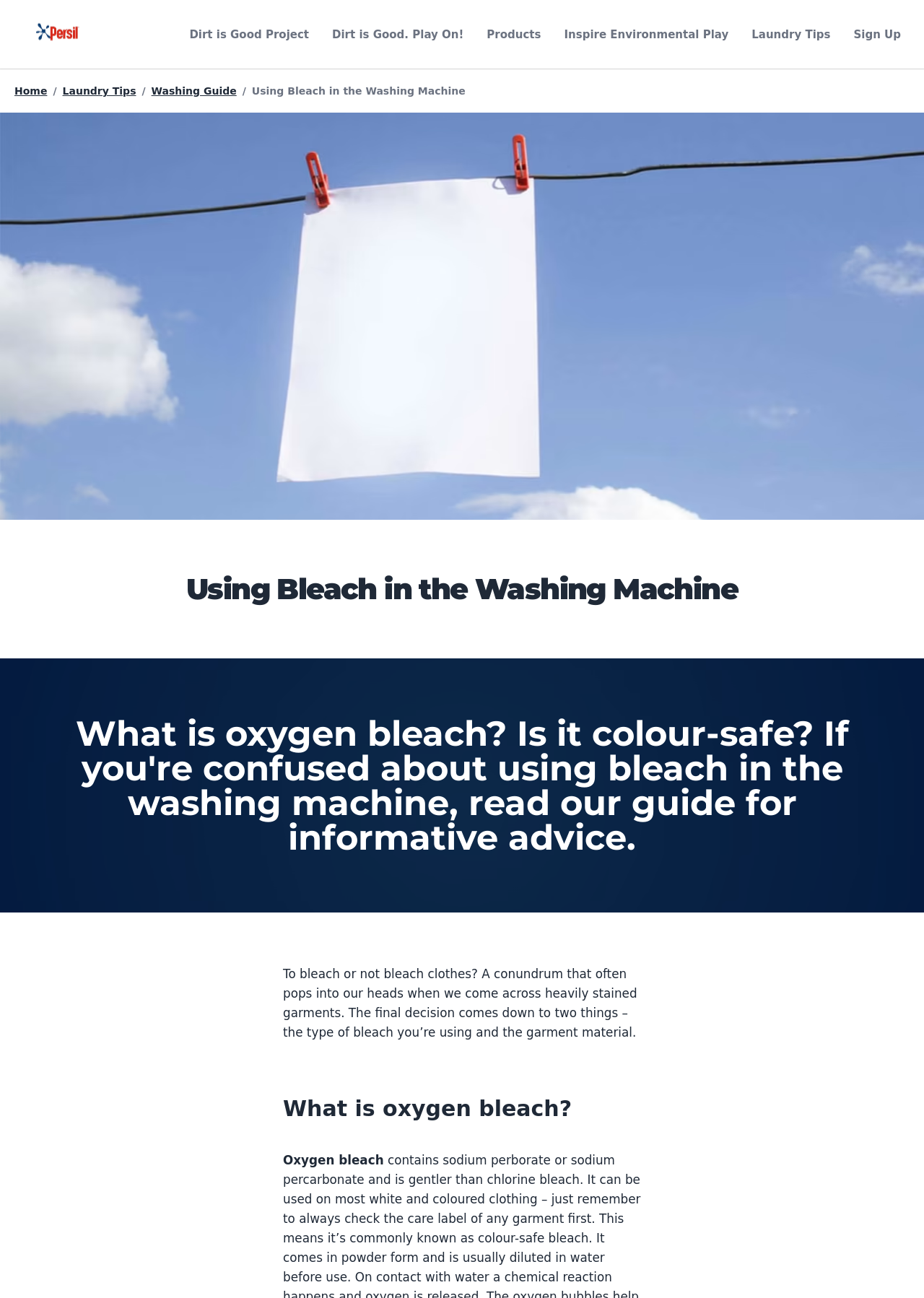Specify the bounding box coordinates of the area to click in order to execute this command: 'Click the 'Washing Guide' link'. The coordinates should consist of four float numbers ranging from 0 to 1, and should be formatted as [left, top, right, bottom].

[0.164, 0.066, 0.256, 0.075]